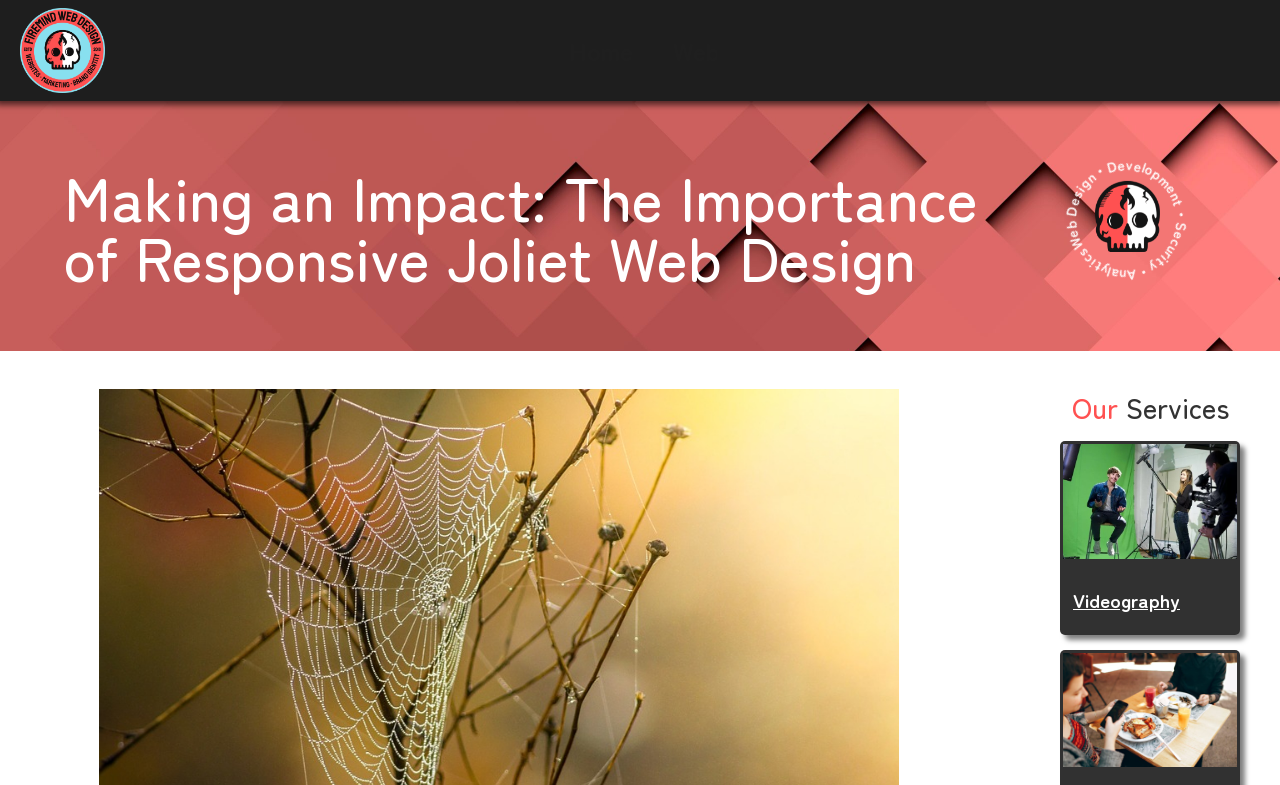Find and indicate the bounding box coordinates of the region you should select to follow the given instruction: "Go to the 'epi Bodies' page".

None